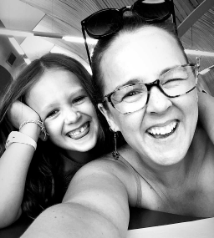Is the girl resting her chin on her hand?
Answer the question based on the image using a single word or a brief phrase.

Yes